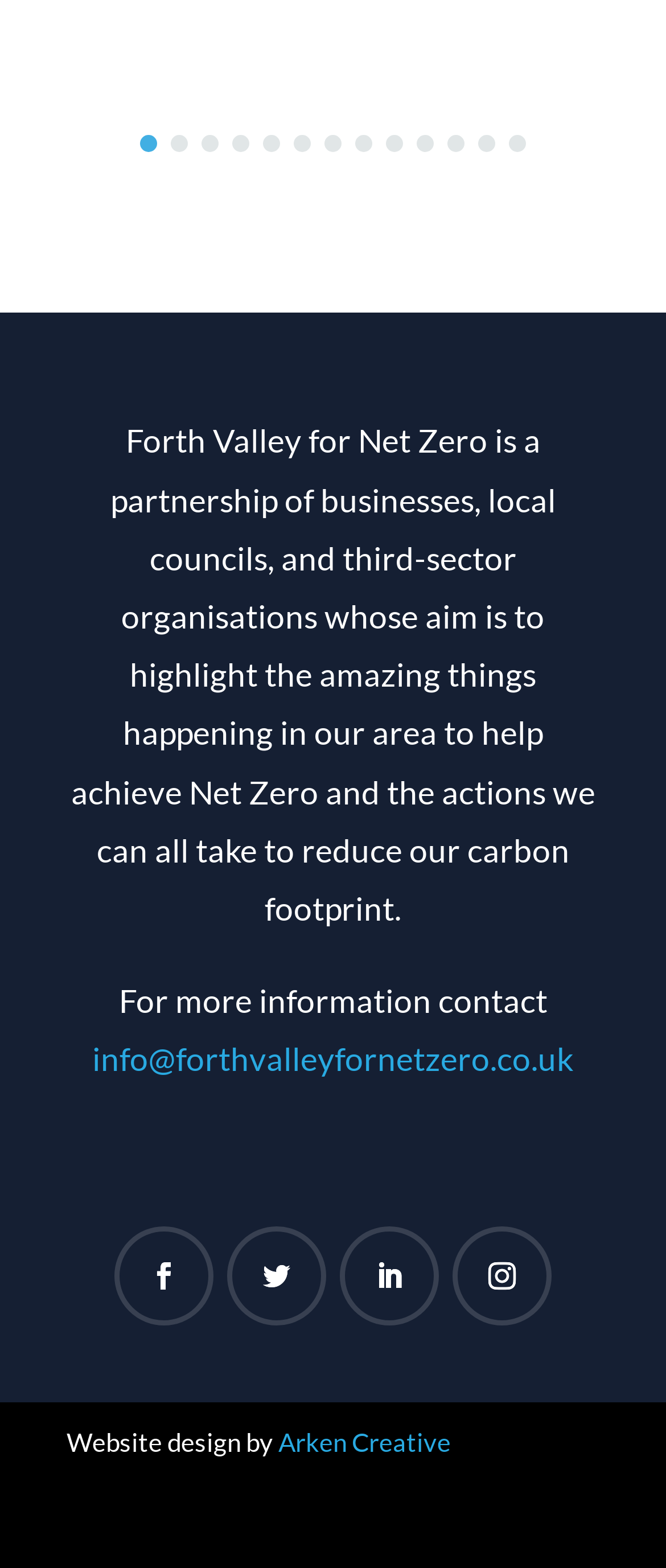Determine the bounding box coordinates of the region that needs to be clicked to achieve the task: "Visit Arken Creative website".

[0.418, 0.91, 0.677, 0.93]